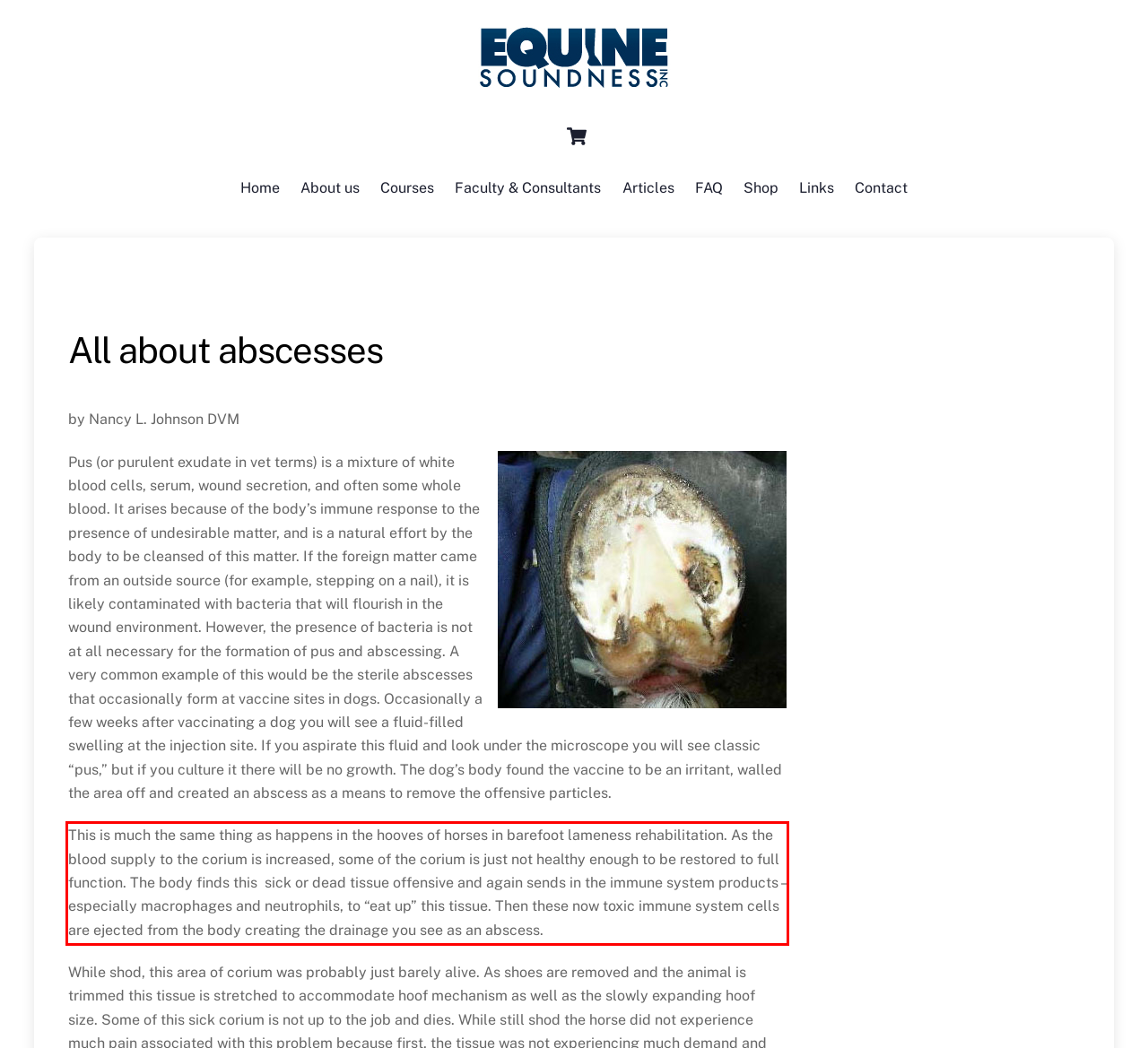The screenshot you have been given contains a UI element surrounded by a red rectangle. Use OCR to read and extract the text inside this red rectangle.

This is much the same thing as happens in the hooves of horses in barefoot lameness rehabilitation. As the blood supply to the corium is increased, some of the corium is just not healthy enough to be restored to full function. The body finds this sick or dead tissue offensive and again sends in the immune system products – especially macrophages and neutrophils, to “eat up” this tissue. Then these now toxic immune system cells are ejected from the body creating the drainage you see as an abscess.